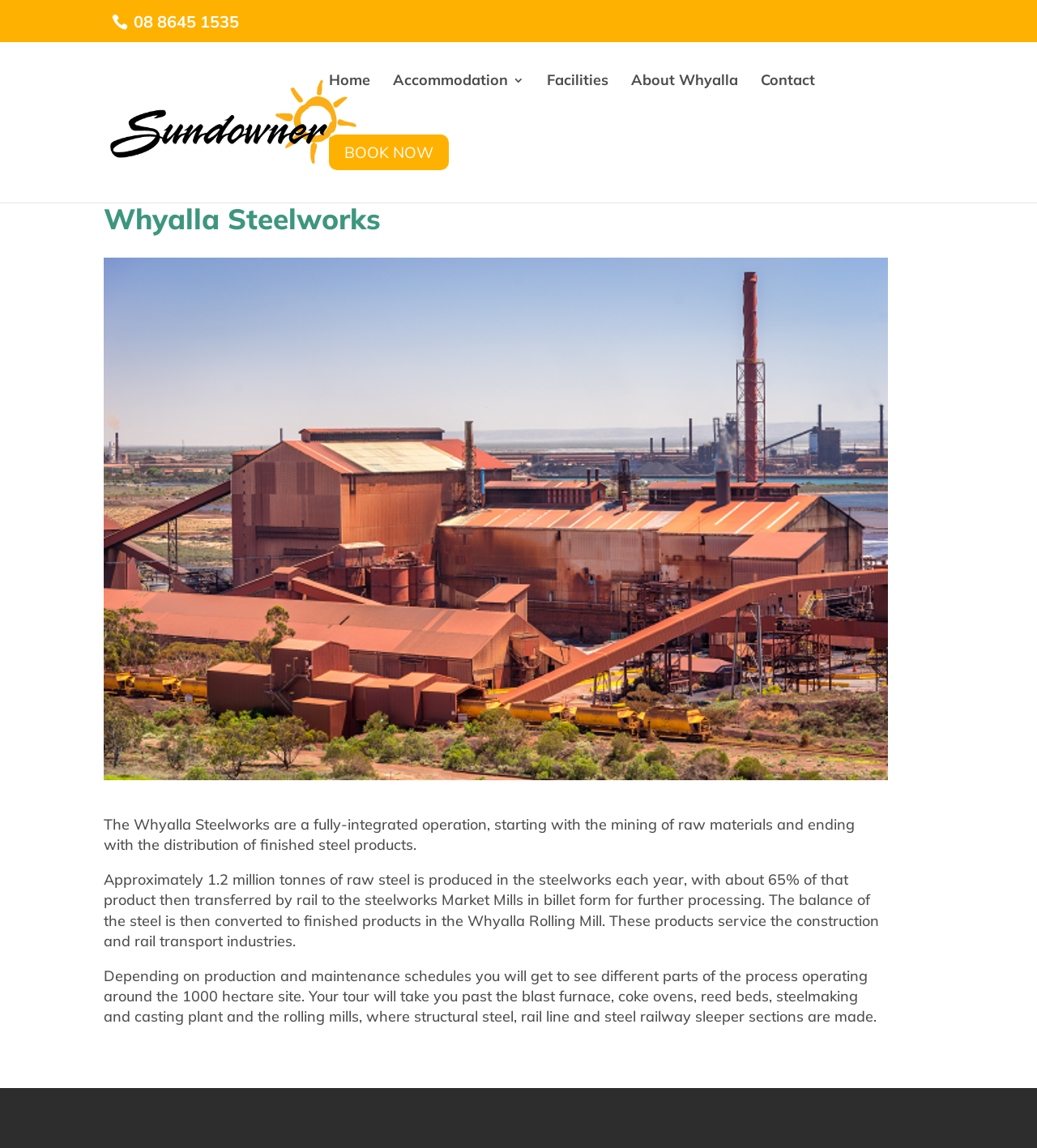Please locate the bounding box coordinates for the element that should be clicked to achieve the following instruction: "Click on the 'Home' link". Ensure the coordinates are given as four float numbers between 0 and 1, i.e., [left, top, right, bottom].

[0.317, 0.065, 0.357, 0.103]